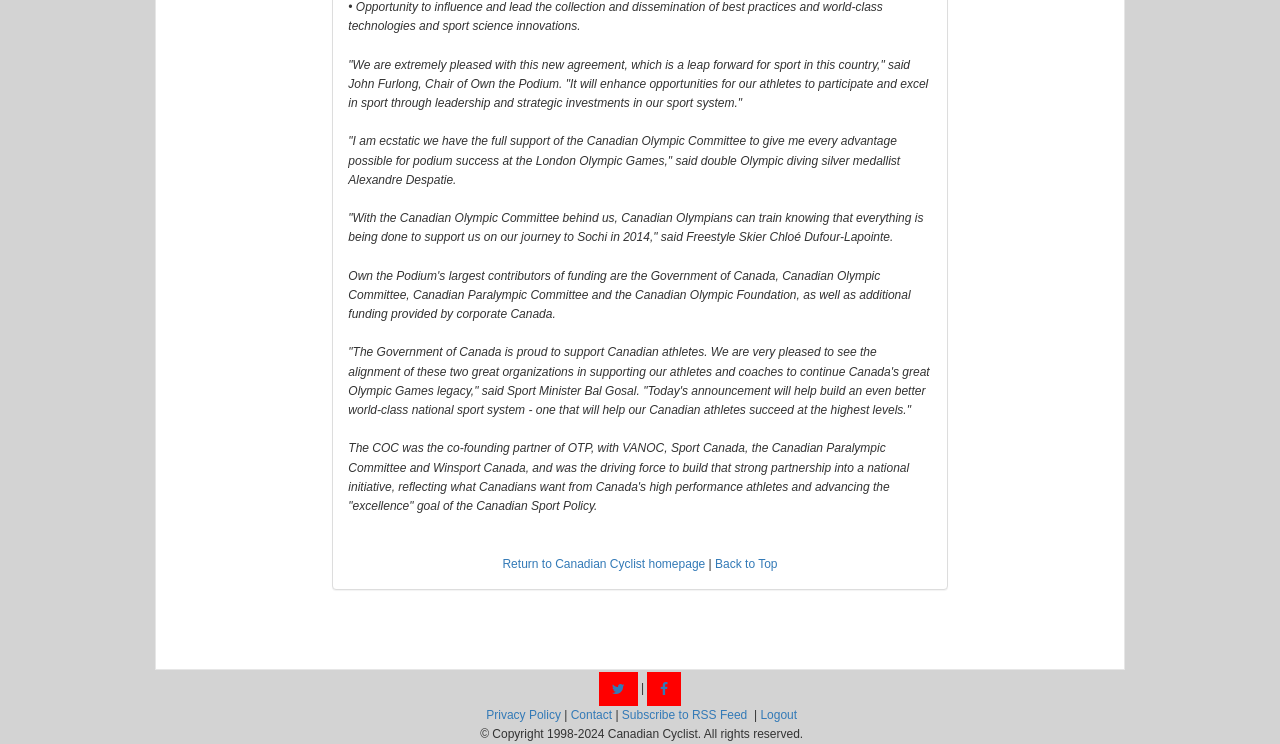Determine the coordinates of the bounding box for the clickable area needed to execute this instruction: "view the description about jewels".

None